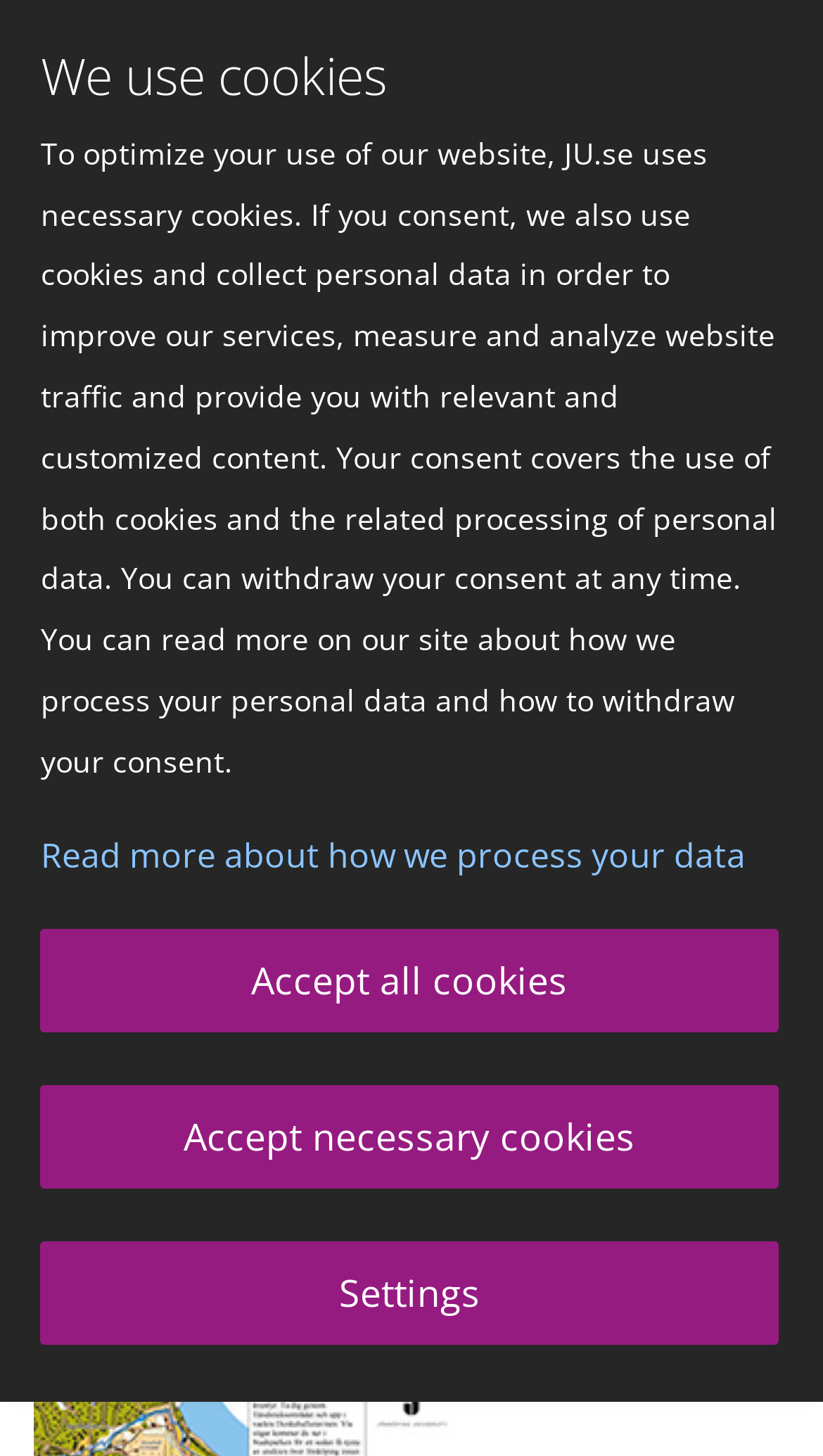Specify the bounding box coordinates of the area that needs to be clicked to achieve the following instruction: "view conferences page".

[0.362, 0.131, 0.605, 0.163]